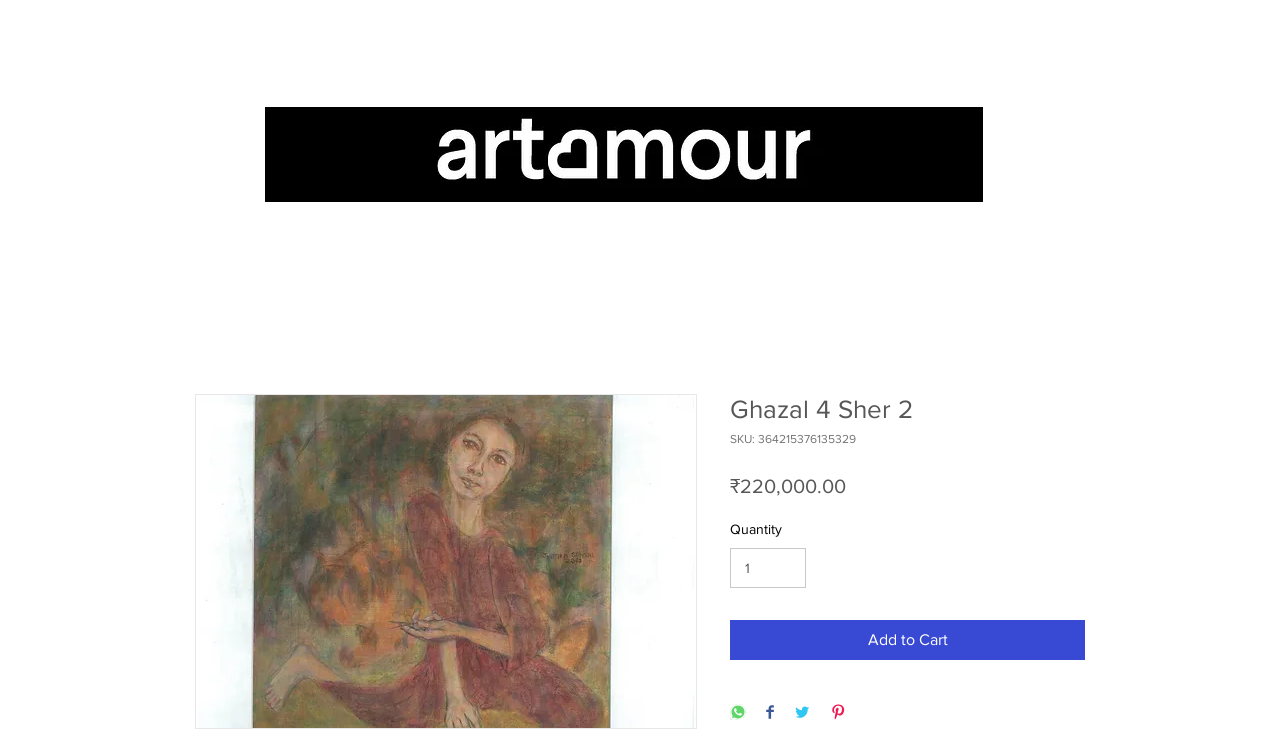What is the function of the button with the WhatsApp logo?
Answer the question with a single word or phrase, referring to the image.

Share on WhatsApp